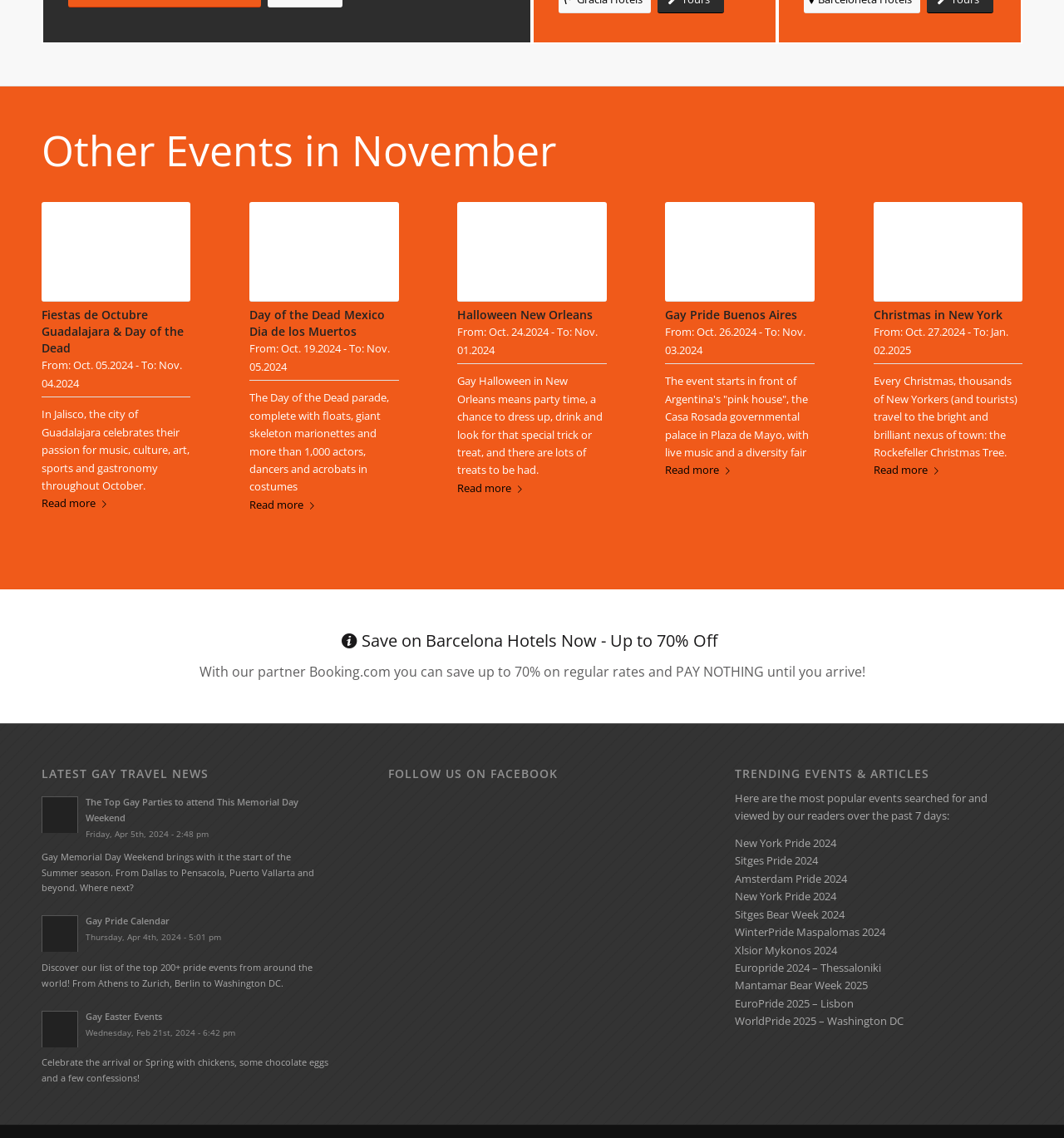Using the image as a reference, answer the following question in as much detail as possible:
What is the title of the first event in November?

I found the answer by looking at the first article element, which has a heading element with the text 'Fiestas de Octubre Guadalajara & Day of the Dead Celebrations'.